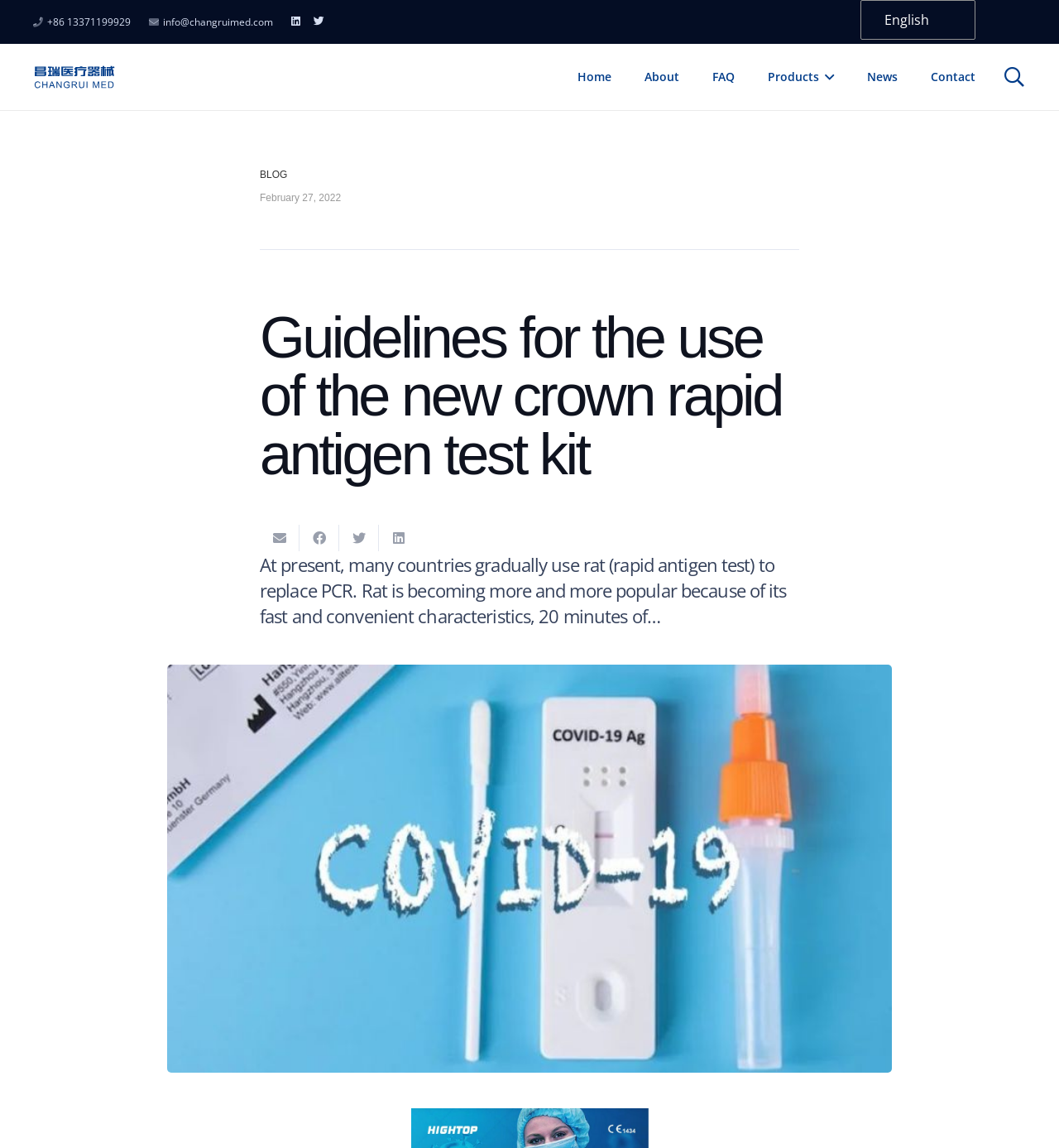Please specify the bounding box coordinates for the clickable region that will help you carry out the instruction: "View the news".

[0.803, 0.038, 0.863, 0.096]